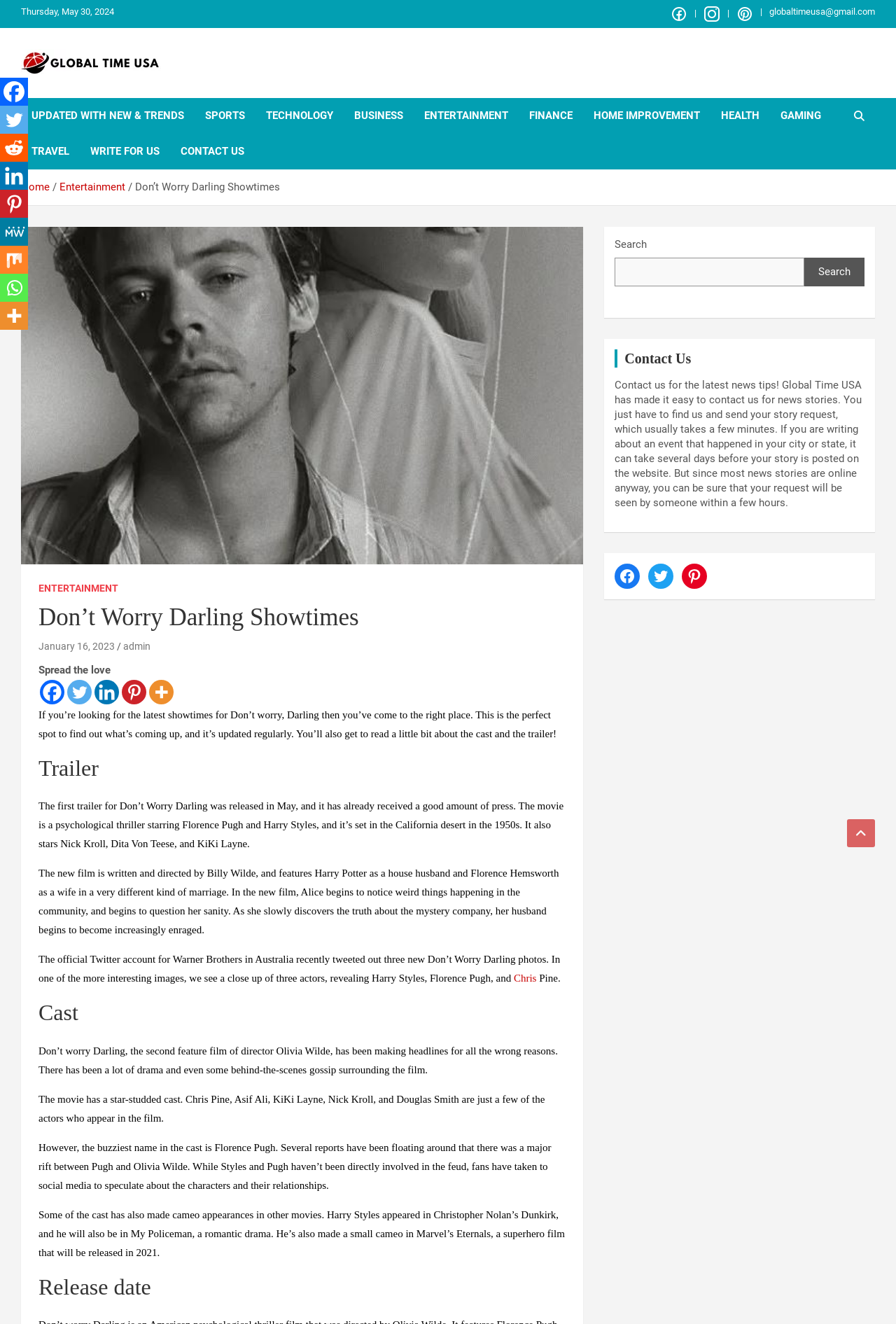Provide the bounding box for the UI element matching this description: "aria-label="Linkedin" title="Linkedin"".

[0.0, 0.122, 0.031, 0.143]